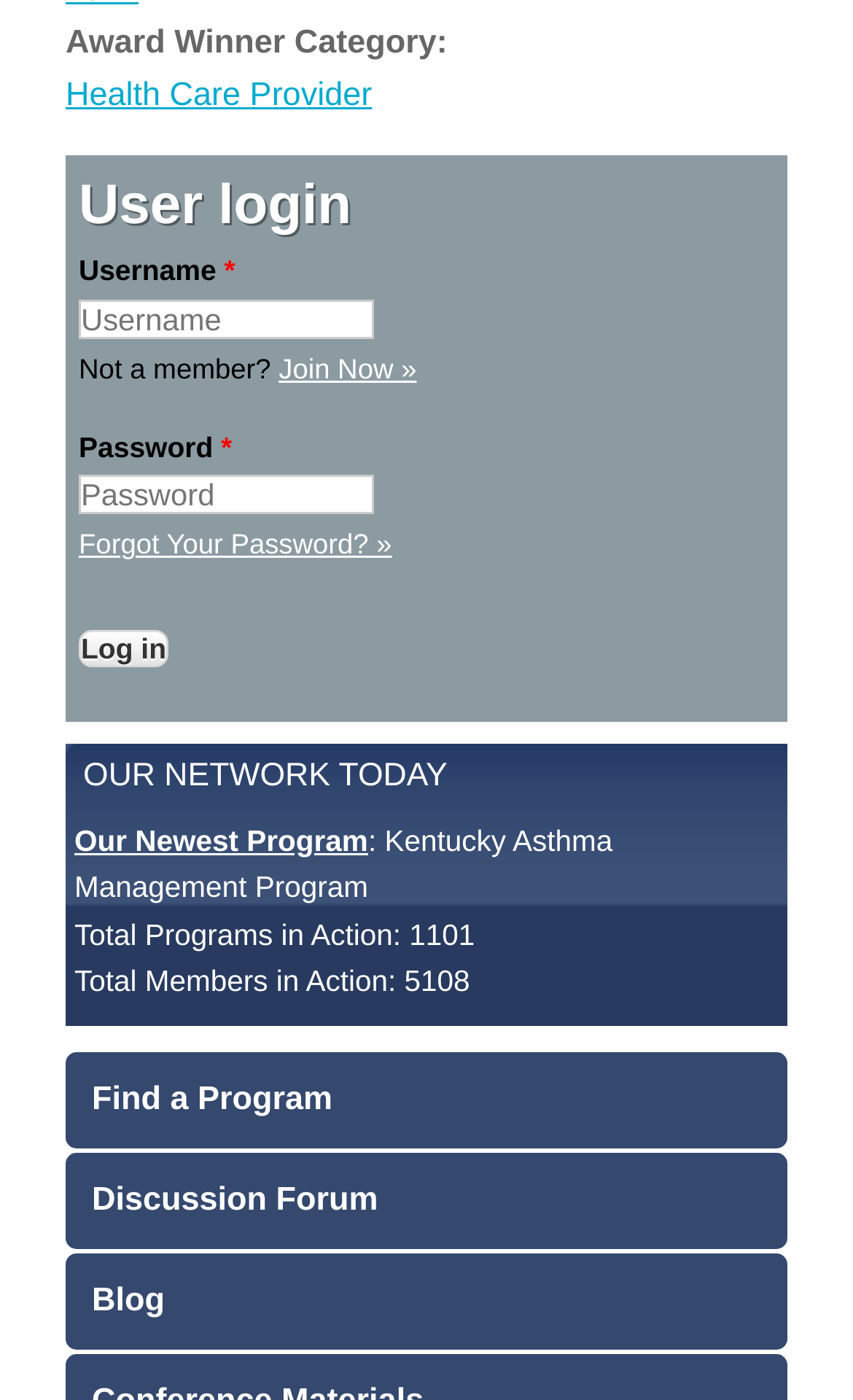How many total programs are in action?
Look at the image and answer the question with a single word or phrase.

1101